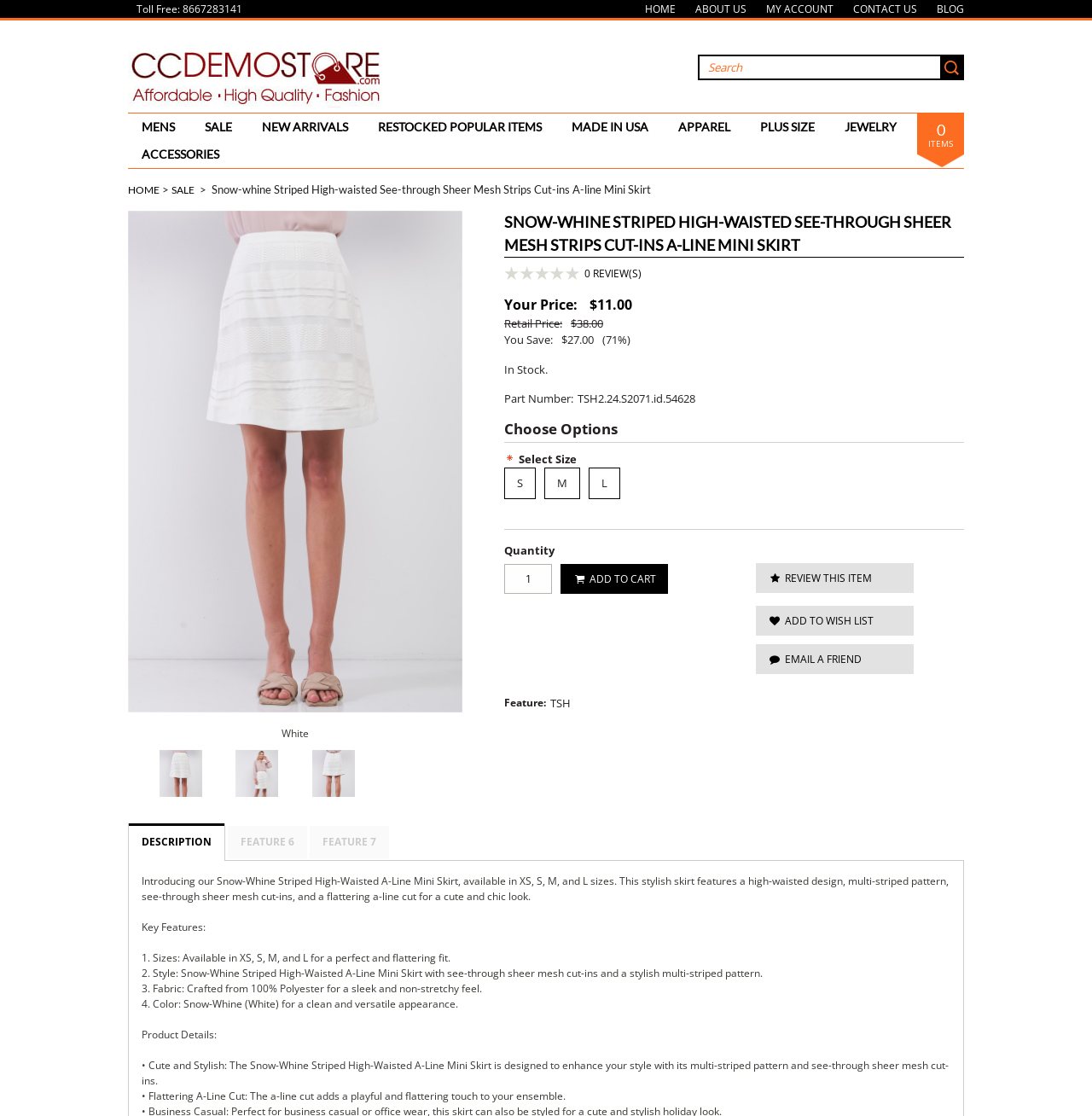Please determine the bounding box coordinates of the section I need to click to accomplish this instruction: "Review this item".

[0.692, 0.505, 0.837, 0.532]